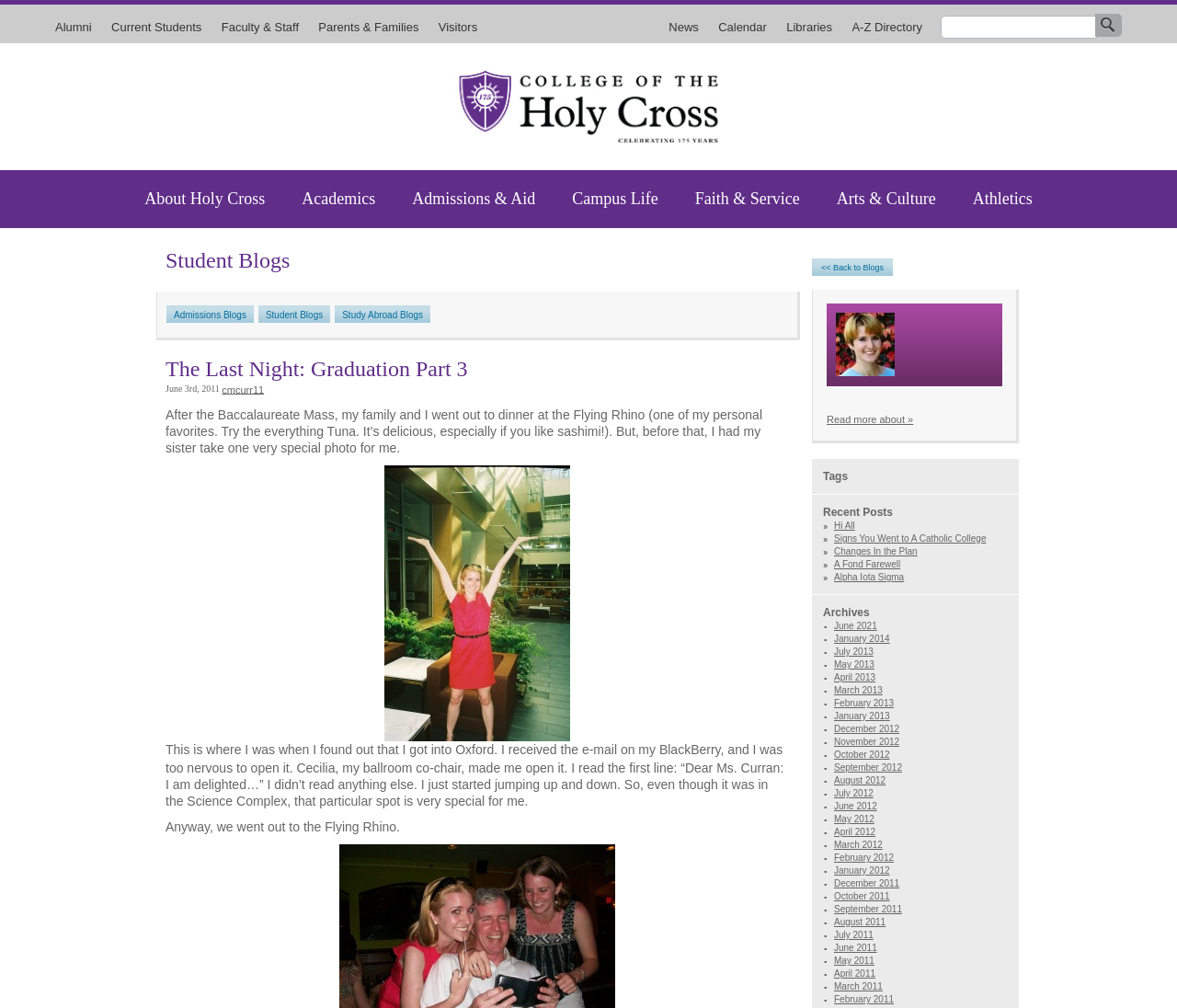Look at the image and give a detailed response to the following question: What is the type of photo mentioned in the blog post that the author's sister took?

The blog post mentions 'But, before that, I had my sister take one very special photo for me.' which suggests that the type of photo mentioned is a very special one.